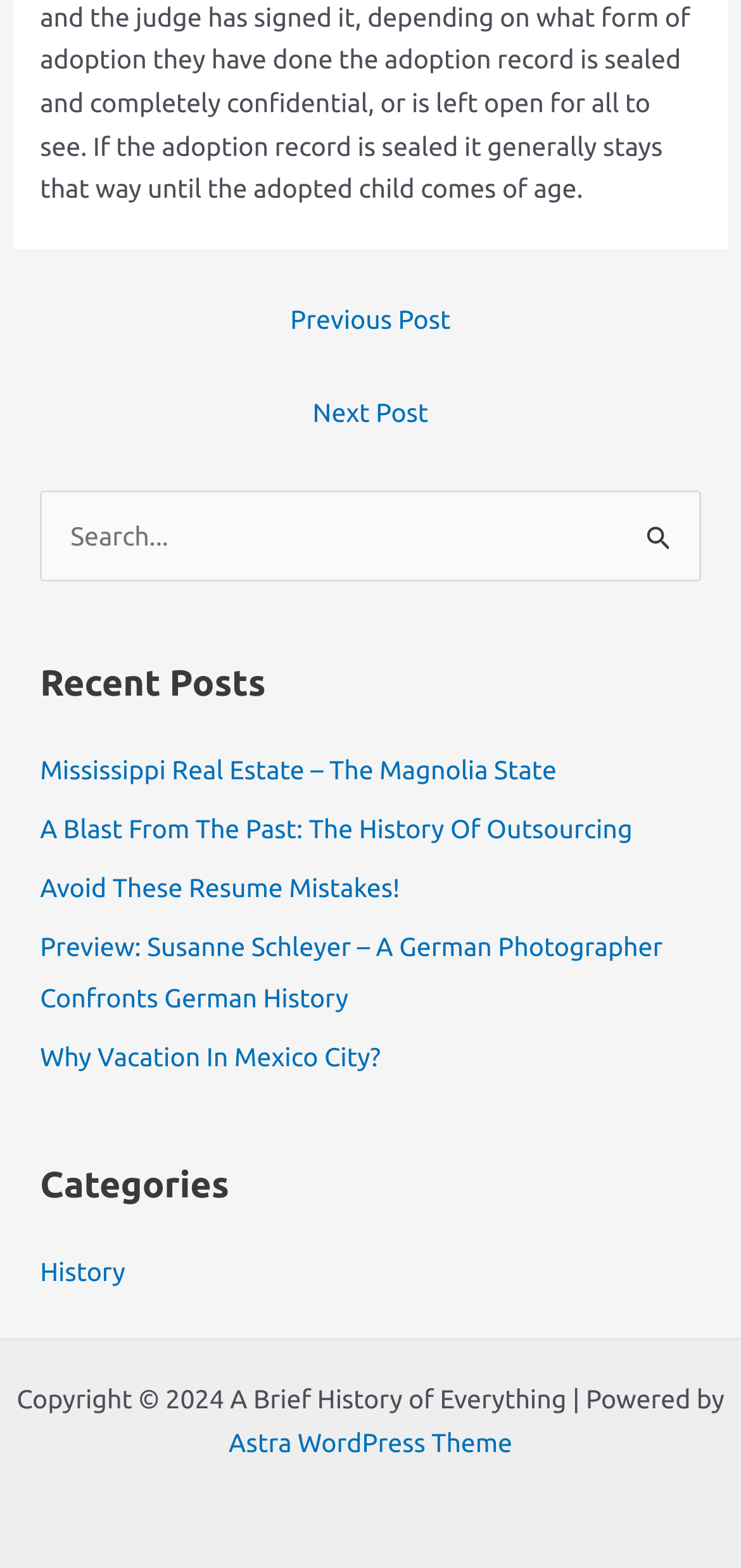Mark the bounding box of the element that matches the following description: "Table of contents".

None